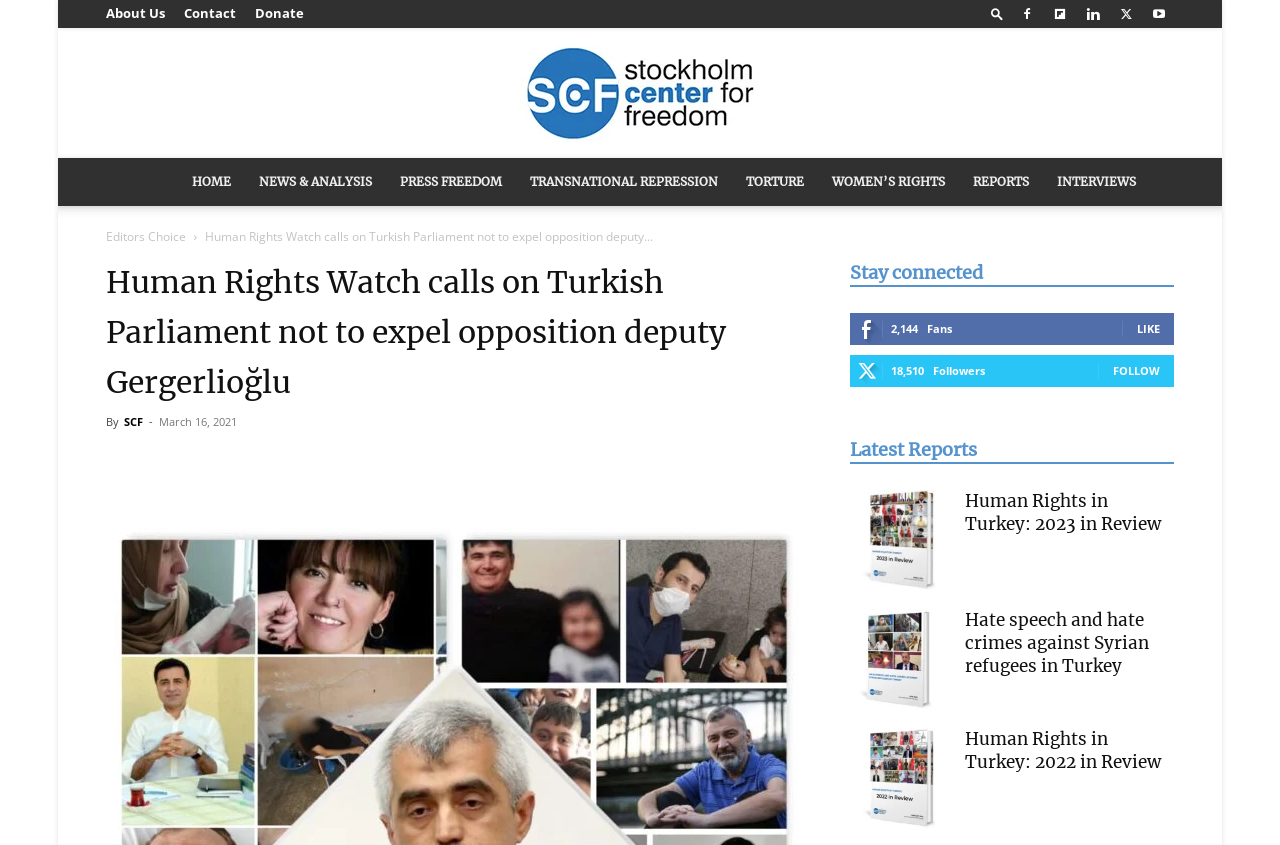Given the element description, predict the bounding box coordinates in the format (top-left x, top-left y, bottom-right x, bottom-right y). Make sure all values are between 0 and 1. Here is the element description: NEWS & ANALYSIS

[0.191, 0.187, 0.302, 0.244]